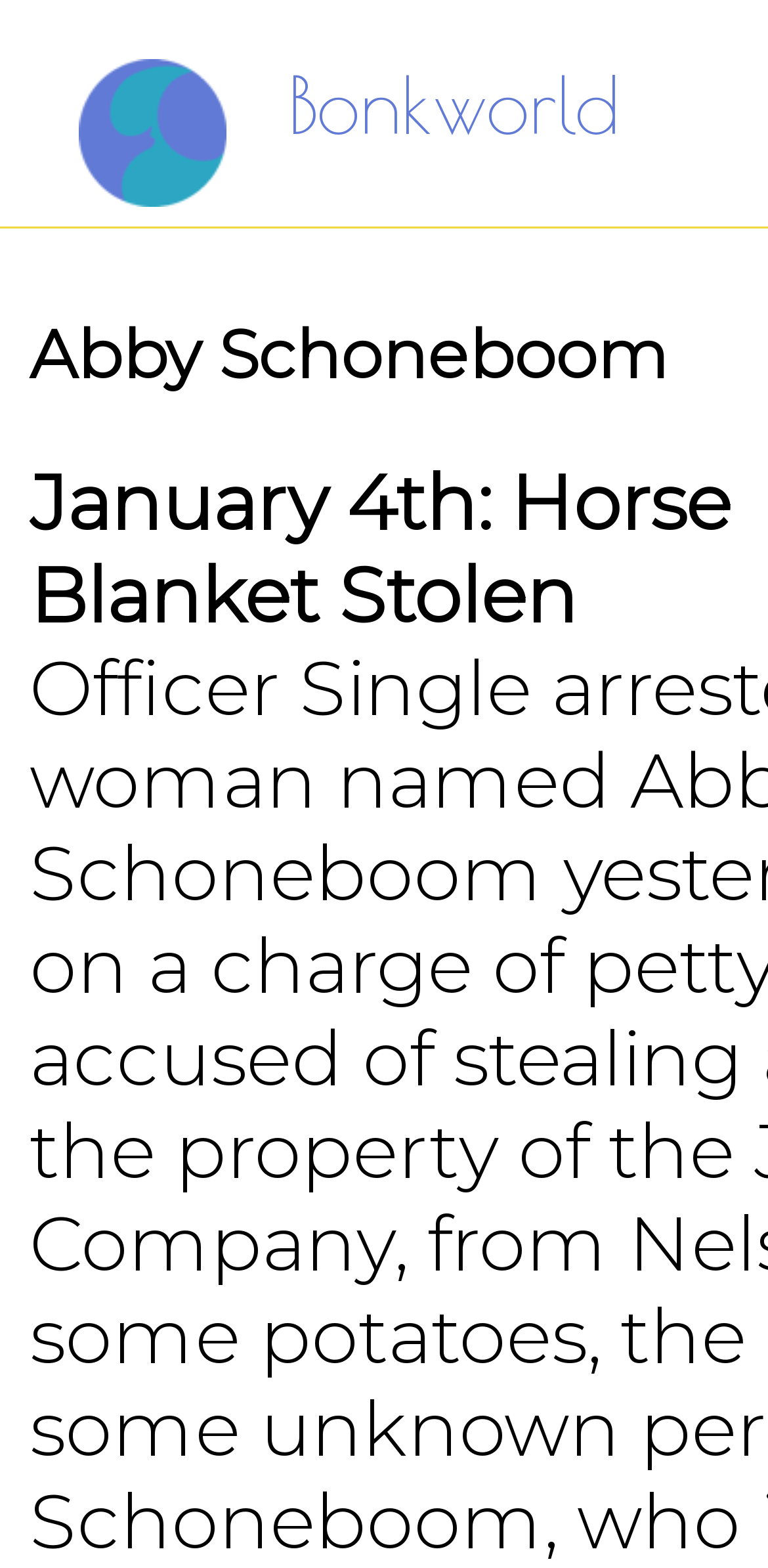Given the description "parent_node: Bonkworld", provide the bounding box coordinates of the corresponding UI element.

[0.103, 0.048, 0.295, 0.106]